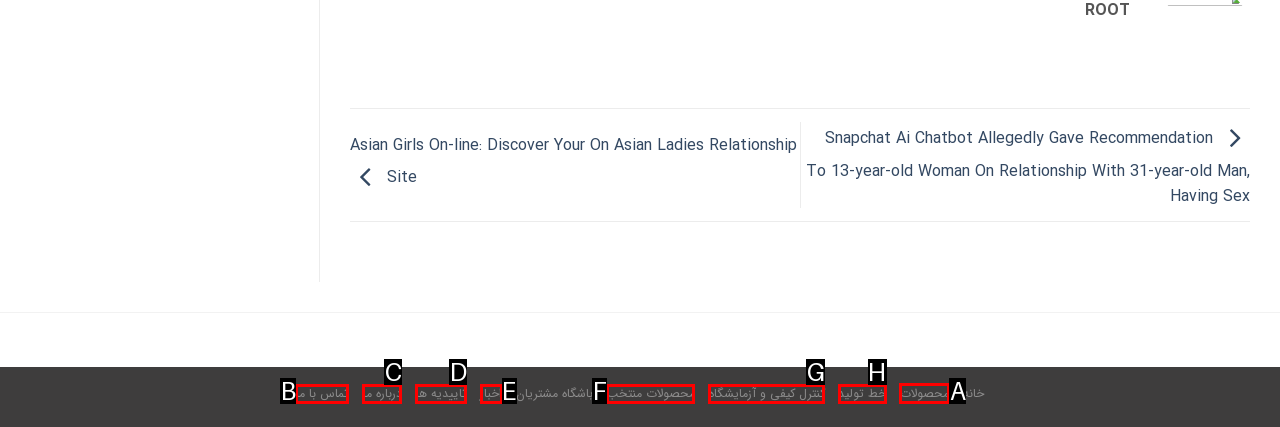Which HTML element should be clicked to fulfill the following task: Explore the محصولات page?
Reply with the letter of the appropriate option from the choices given.

A